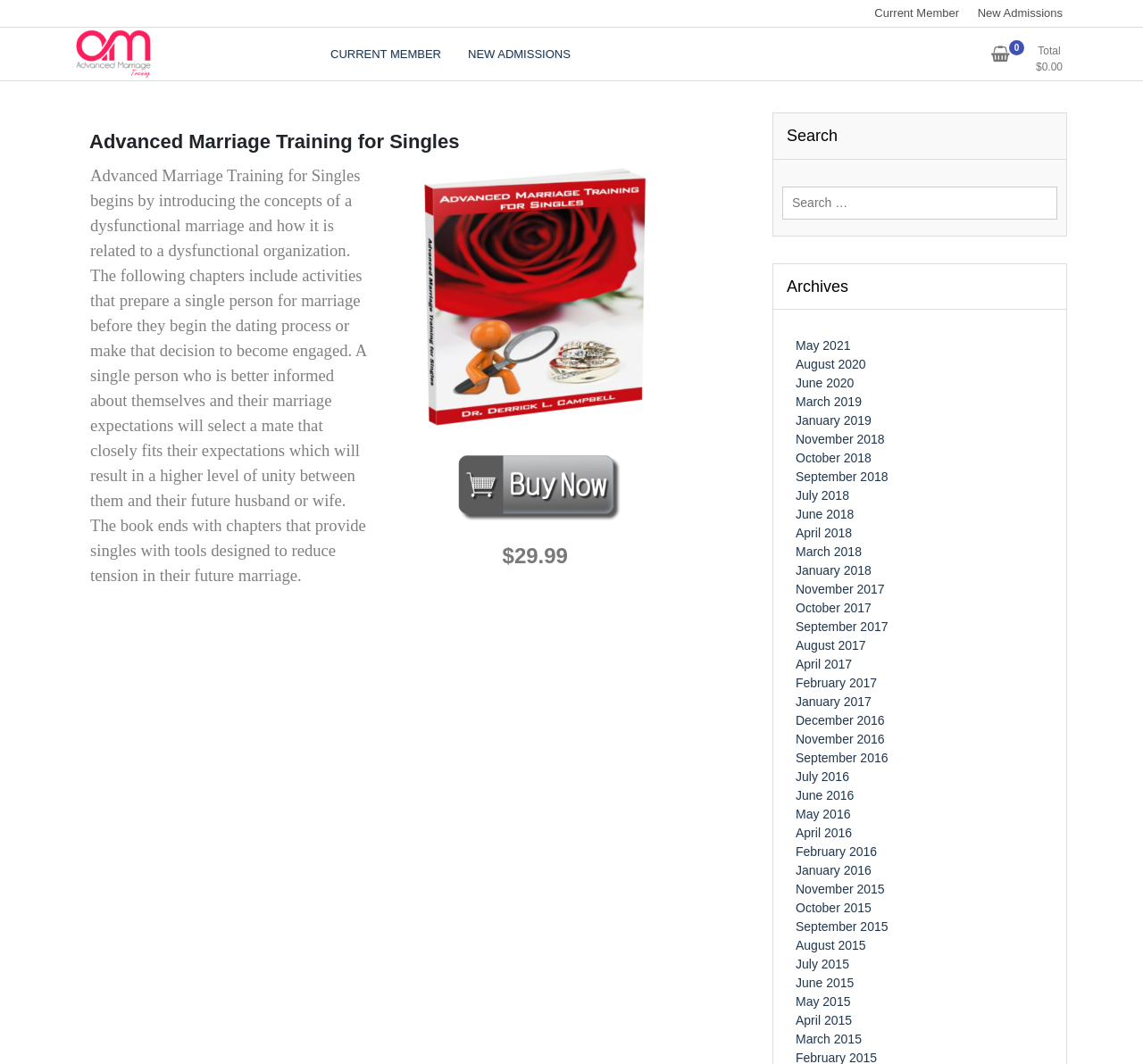Please identify the bounding box coordinates of the element's region that I should click in order to complete the following instruction: "Click on the 'Home' link". The bounding box coordinates consist of four float numbers between 0 and 1, i.e., [left, top, right, bottom].

None